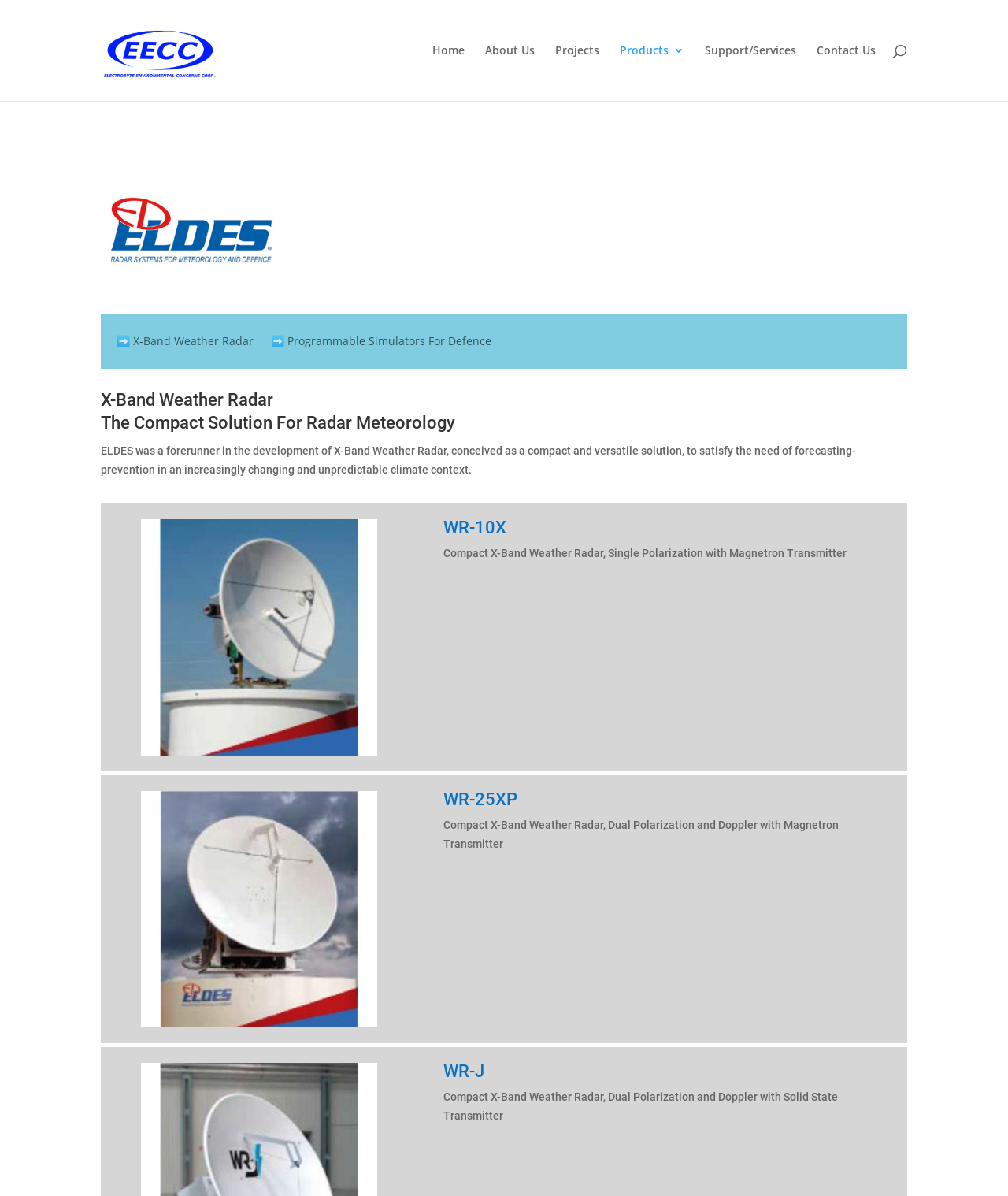Determine the bounding box coordinates for the clickable element to execute this instruction: "learn about X-Band Weather Radar". Provide the coordinates as four float numbers between 0 and 1, i.e., [left, top, right, bottom].

[0.116, 0.281, 0.252, 0.295]